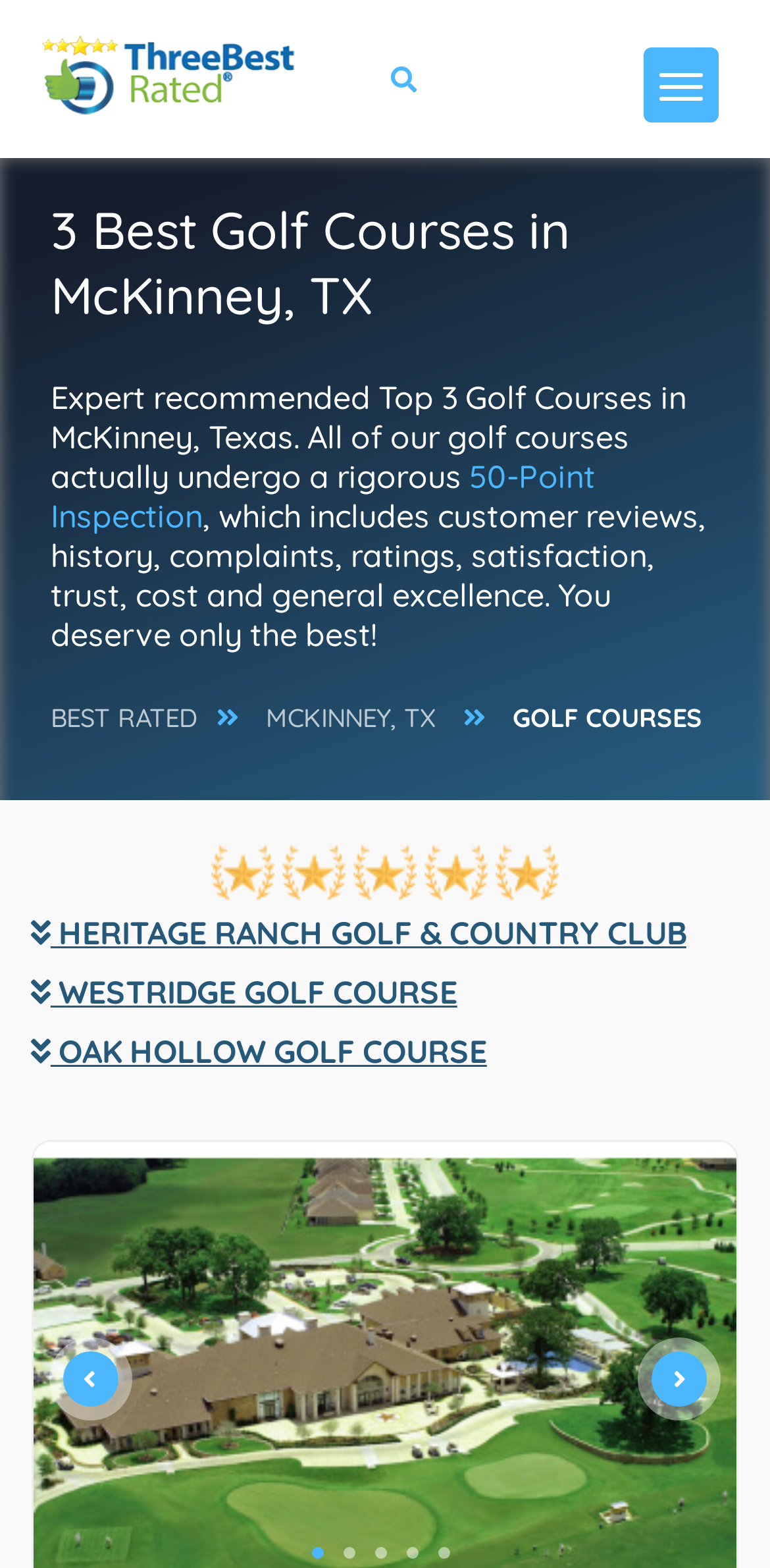Please locate the clickable area by providing the bounding box coordinates to follow this instruction: "Learn more about 50-Point Inspection".

[0.066, 0.291, 0.773, 0.341]